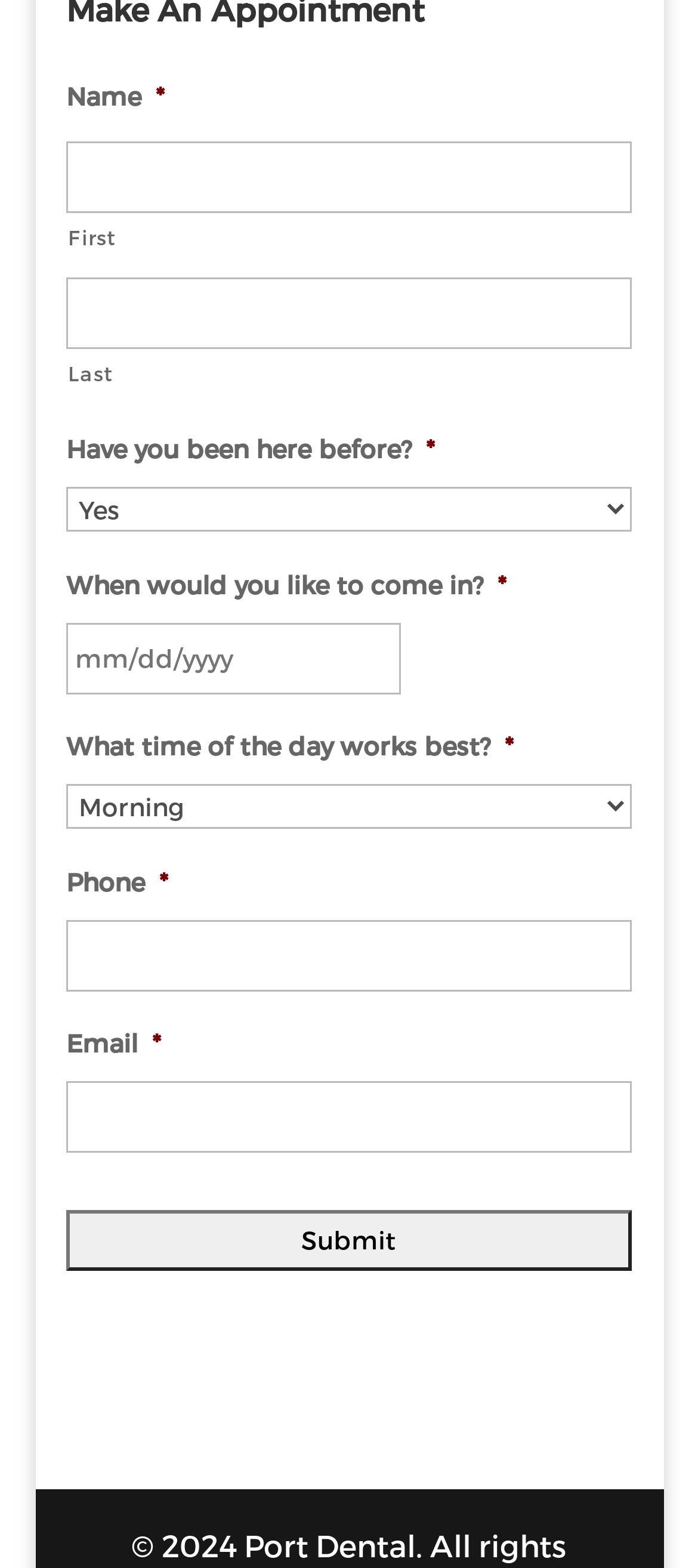Please identify the bounding box coordinates of the element on the webpage that should be clicked to follow this instruction: "Select when you would like to come in". The bounding box coordinates should be given as four float numbers between 0 and 1, formatted as [left, top, right, bottom].

[0.095, 0.311, 0.905, 0.339]